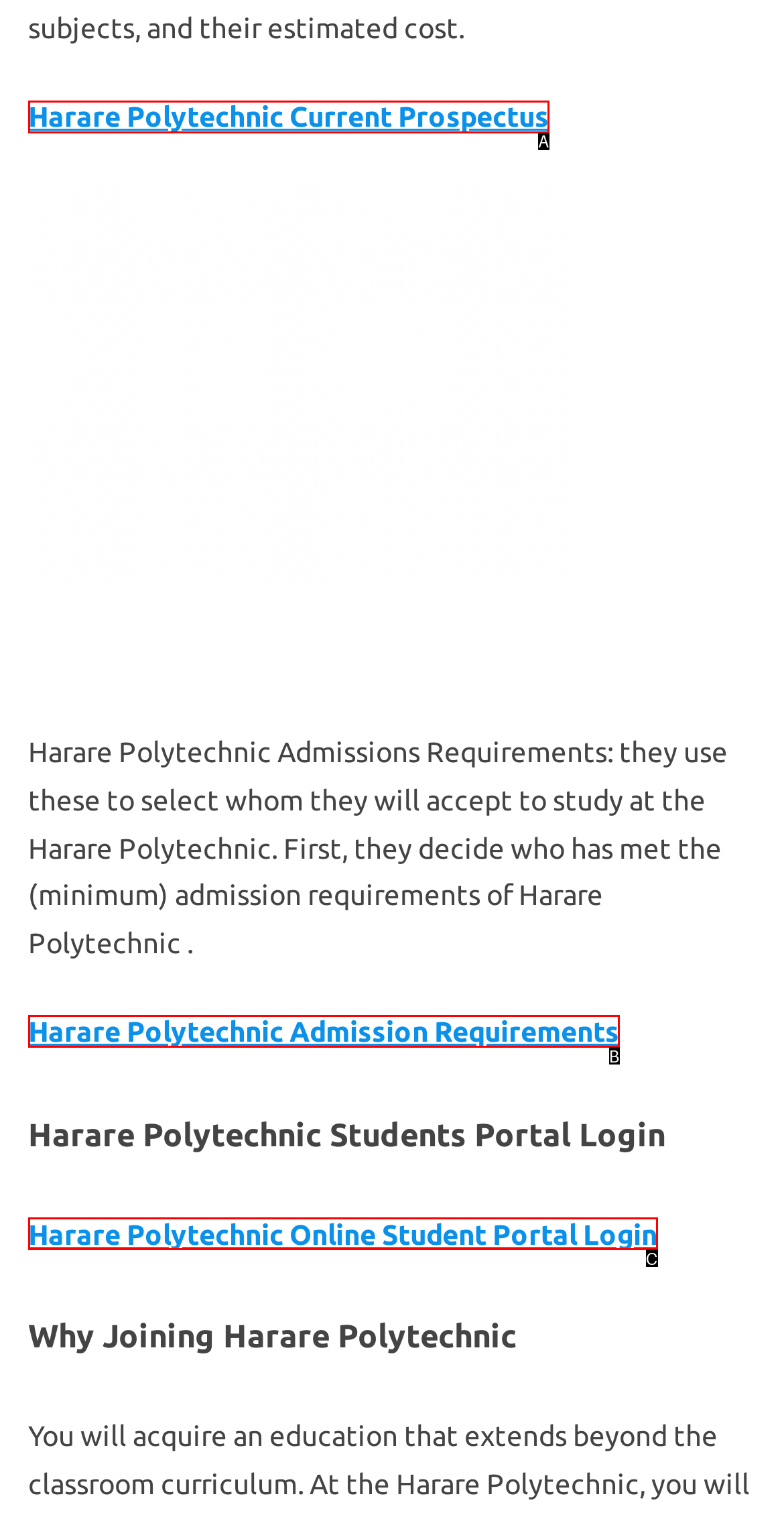Identify the letter of the UI element that corresponds to: Harare Polytechnic Admission Requirements
Respond with the letter of the option directly.

B